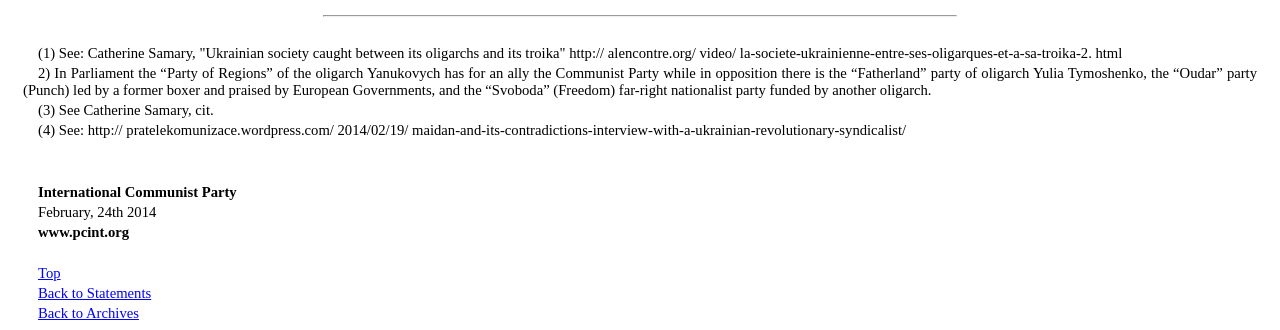Provide a brief response to the question using a single word or phrase: 
What is the date mentioned in the webpage?

February 24th, 2014